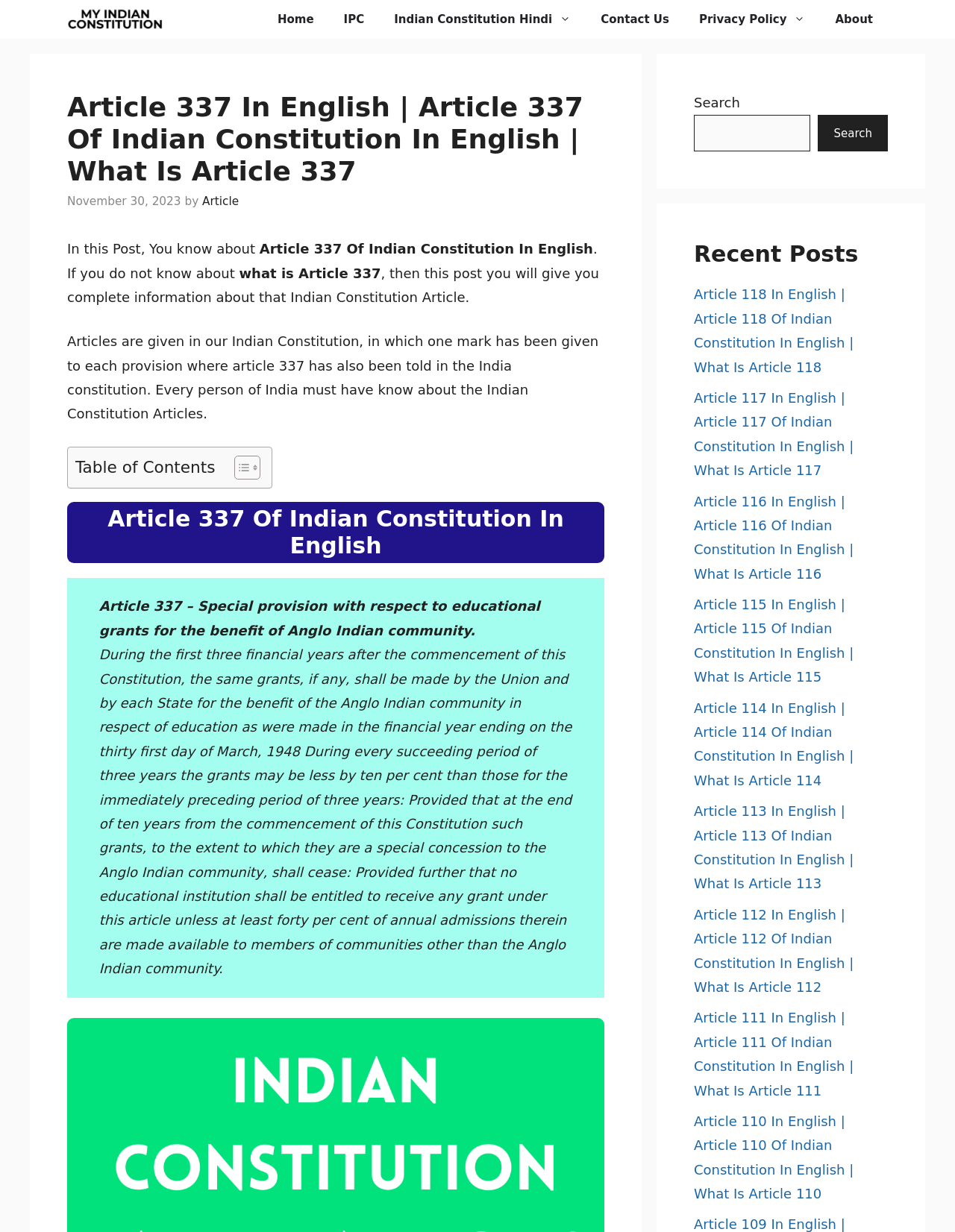Review the image closely and give a comprehensive answer to the question: How many recent posts are displayed on the webpage?

I found the answer by looking at the 'Recent Posts' section on the right side of the webpage, which displays 9 links to recent articles.